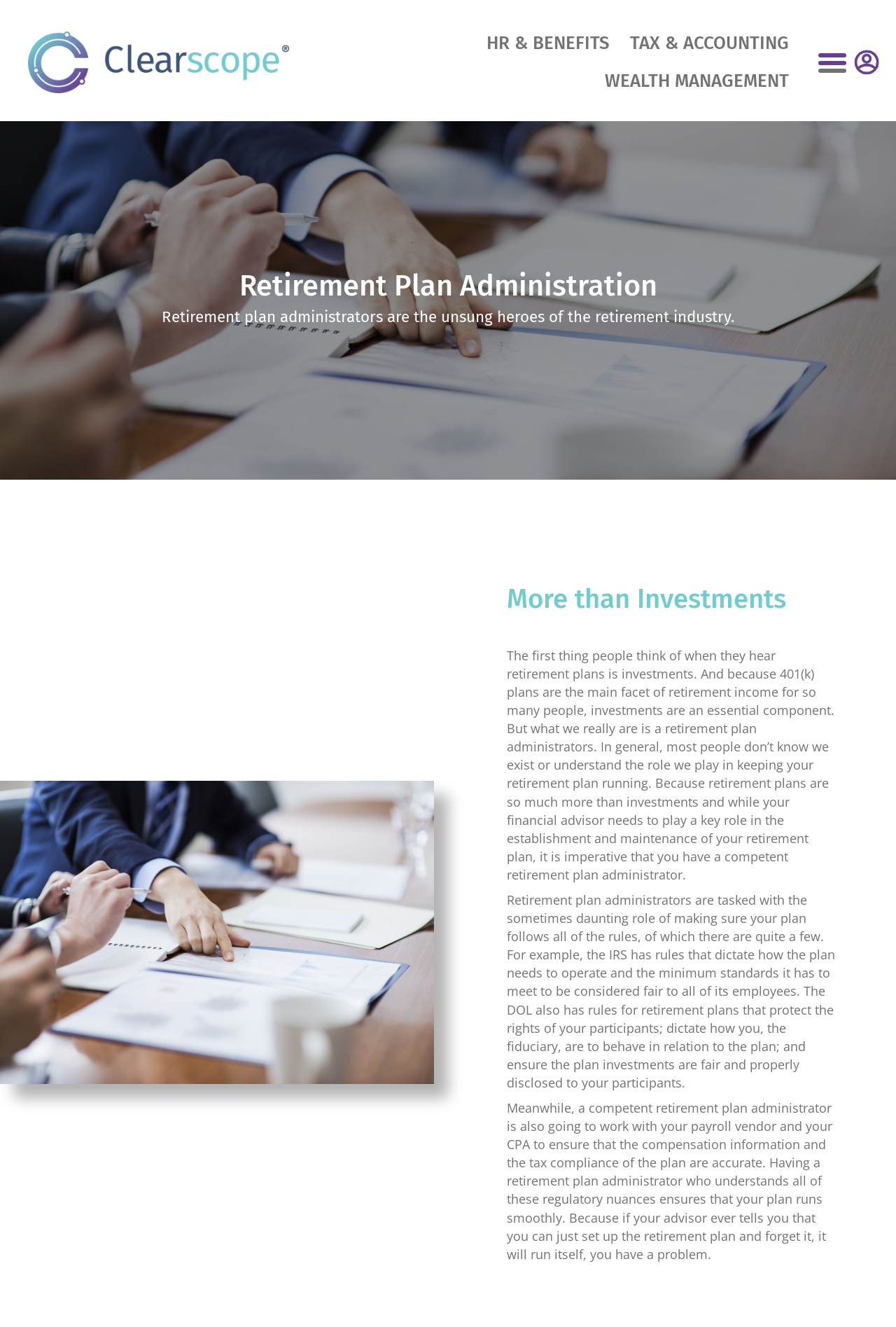What is the tone of the webpage towards financial advisors?
Examine the image and give a concise answer in one word or a short phrase.

Cautionary